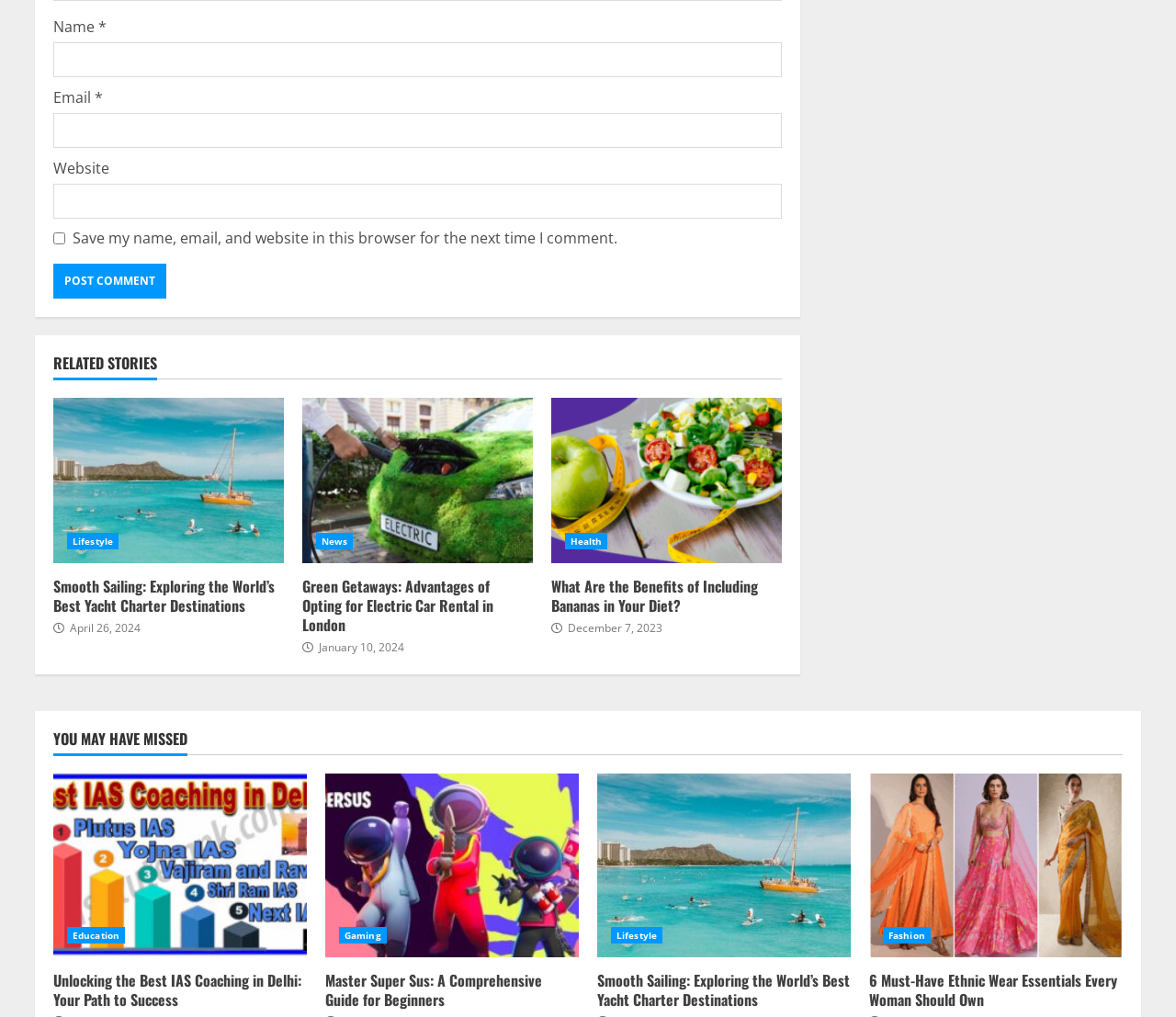Find the bounding box of the UI element described as follows: "Gaming".

[0.288, 0.911, 0.329, 0.927]